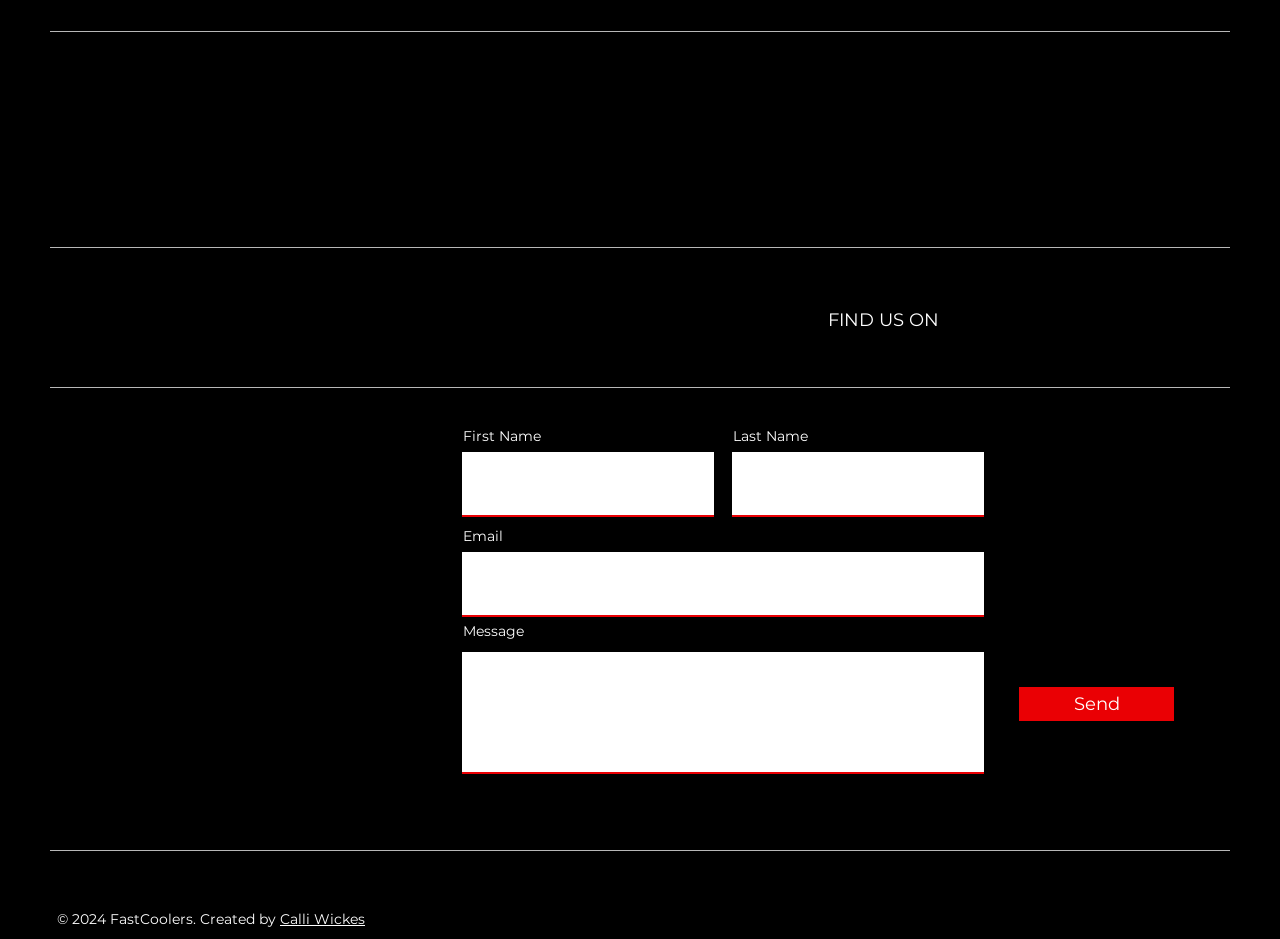Identify the bounding box coordinates of the specific part of the webpage to click to complete this instruction: "Click the Send button".

[0.796, 0.732, 0.917, 0.768]